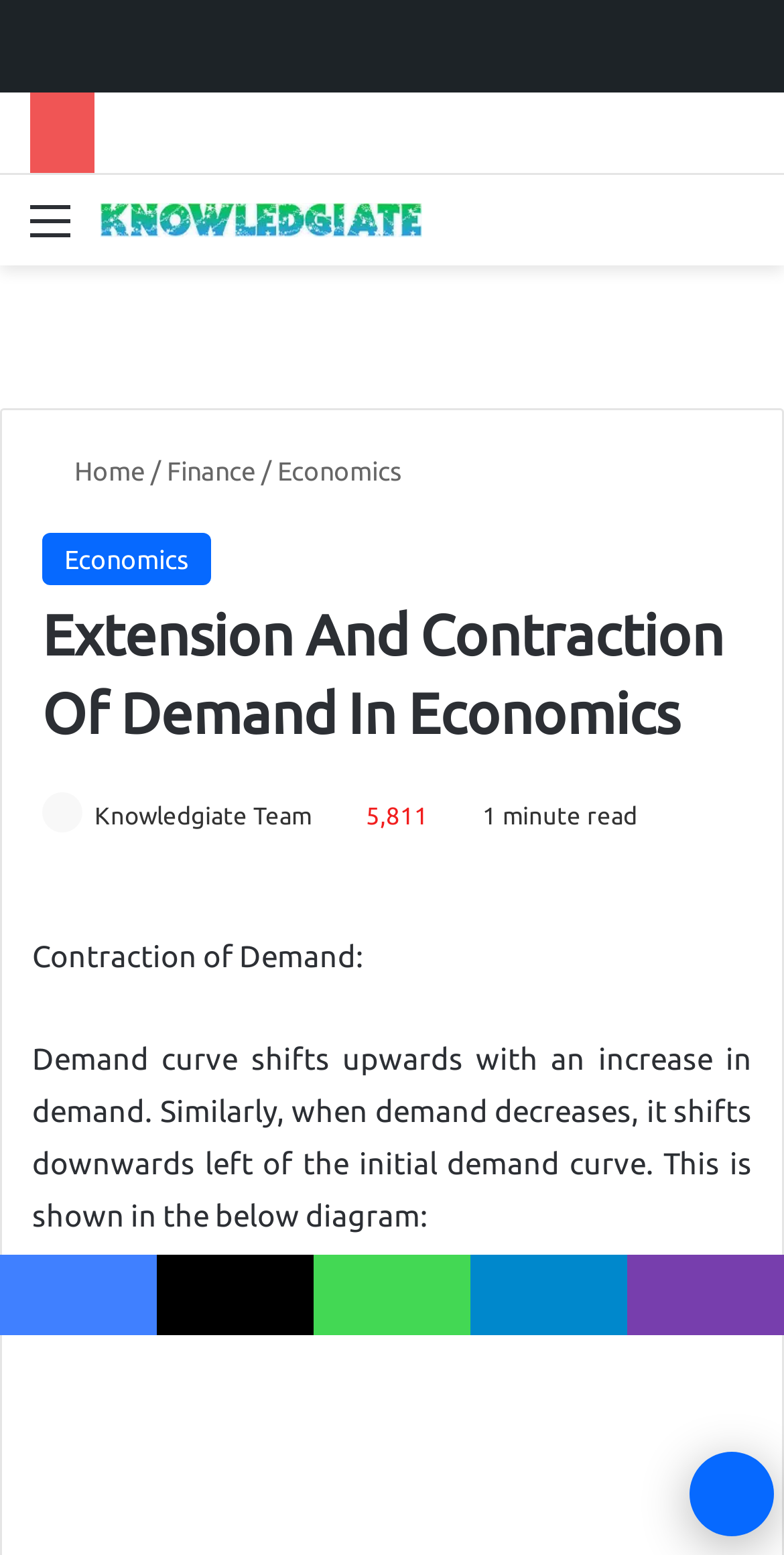Using the description "Telegram", locate and provide the bounding box of the UI element.

[0.6, 0.807, 0.8, 0.859]